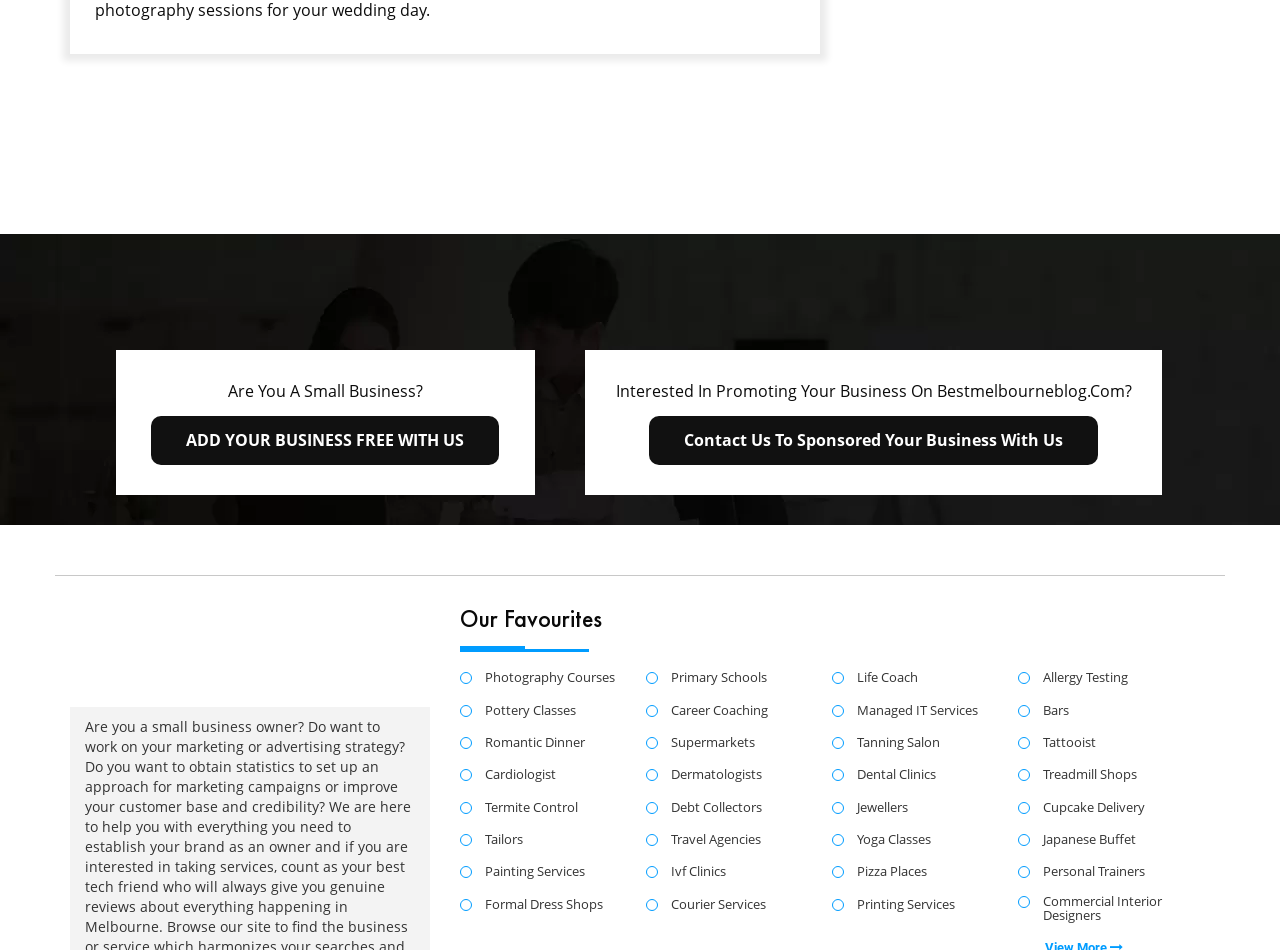Please identify the bounding box coordinates of the clickable region that I should interact with to perform the following instruction: "Click 'ADD YOUR BUSINESS FREE WITH US'". The coordinates should be expressed as four float numbers between 0 and 1, i.e., [left, top, right, bottom].

[0.118, 0.438, 0.39, 0.49]